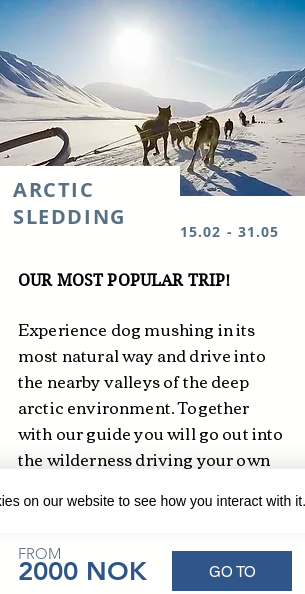Provide a comprehensive description of the image.

Experience the thrill of Arctic sledding in this captivating image showcasing the beauty of the deep Arctic wilderness. Set against a stunning backdrop of snow-capped mountains, a team of sled dogs leads the way into the serene landscape, embodying the essence of adventure. This excursion, marked as "OUR MOST POPULAR TRIP," invites travelers to explore the breathtaking surroundings from February 15 to May 31. Participants will drive their own sleds, guided by an experienced instructor, ensuring a memorable and exhilarating experience. With prices starting from 2000 NOK, this offers an unforgettable opportunity to connect with nature and enjoy the exhilarating sport of dog mushing. A "GO TO" button leads to further information, inviting you to embark on this extraordinary journey.